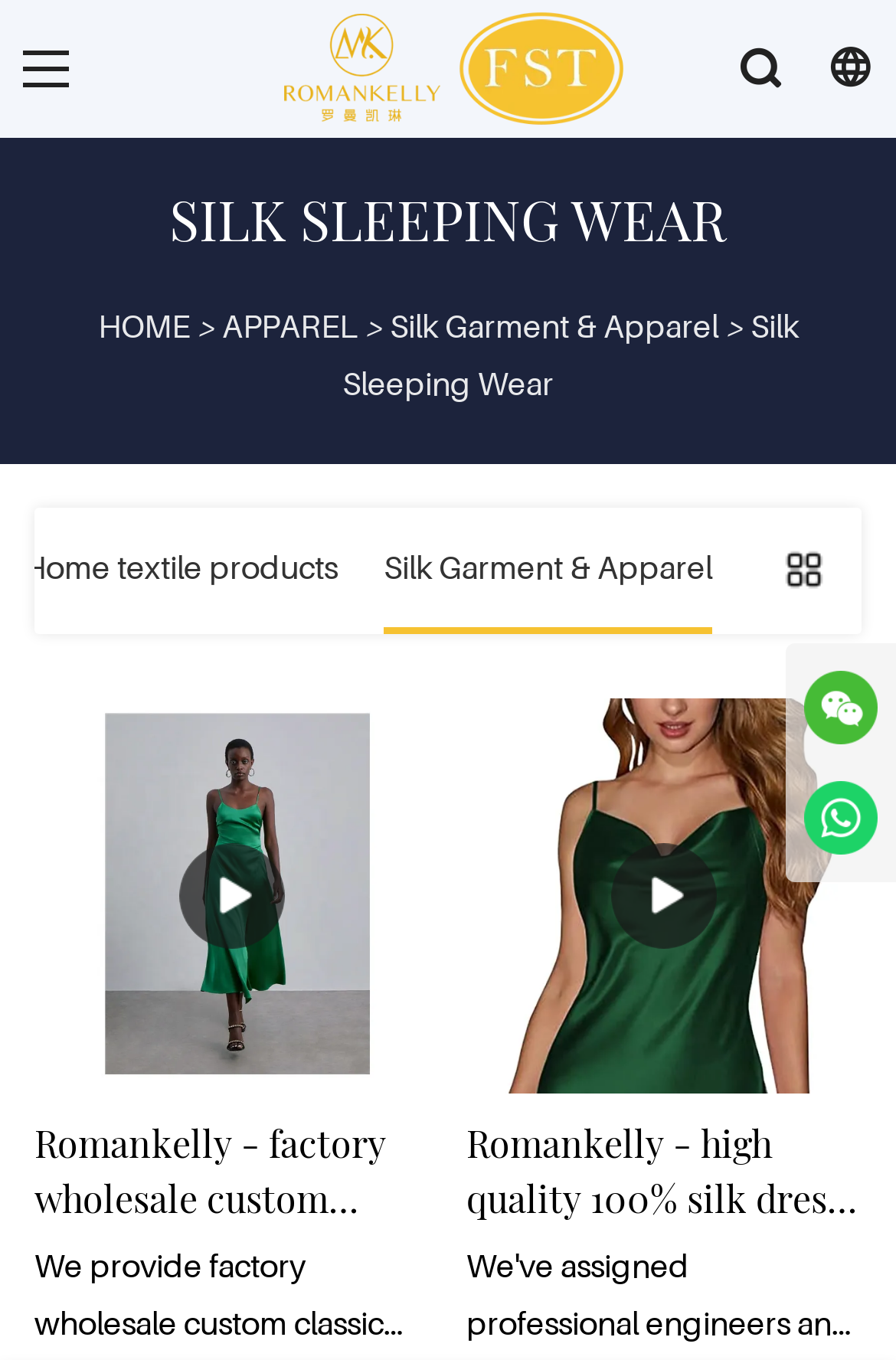Give a short answer to this question using one word or a phrase:
What is the material of the dresses mentioned on the website?

Silk